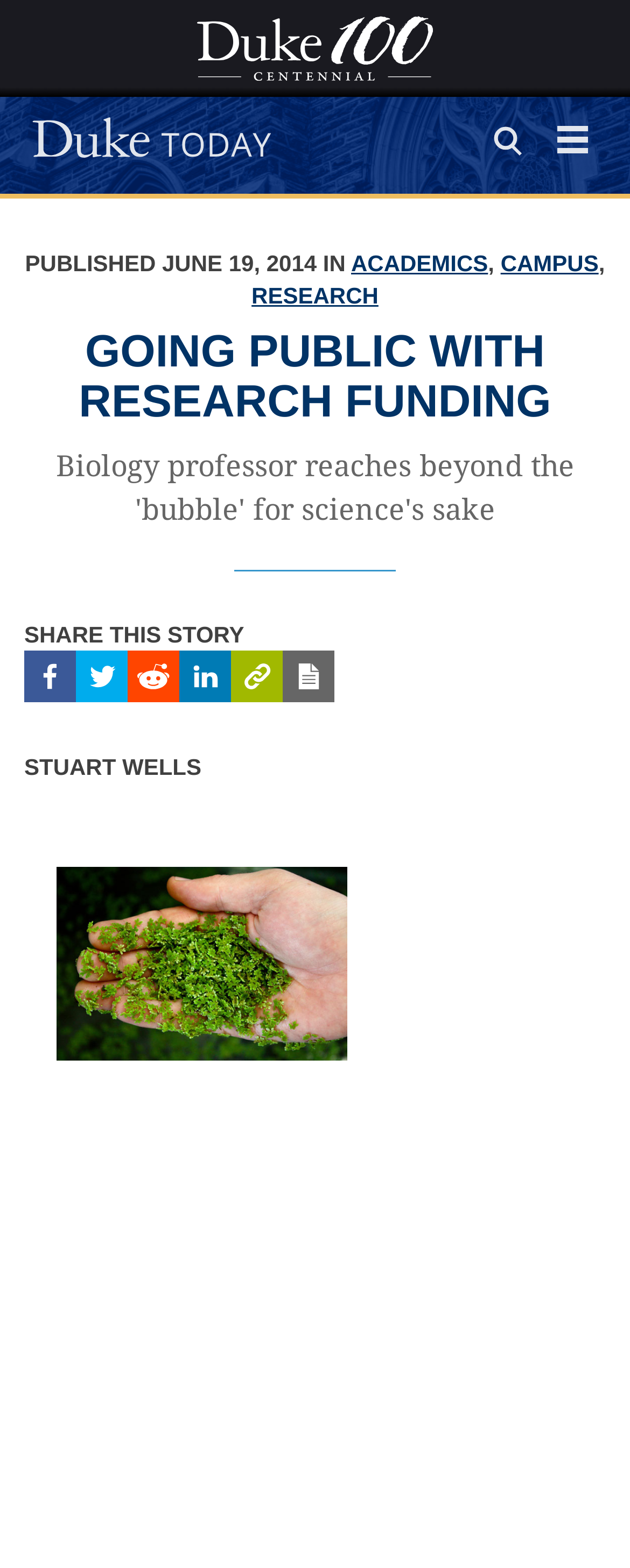Locate the bounding box of the UI element described by: "Print this story" in the given webpage screenshot.

[0.449, 0.414, 0.531, 0.447]